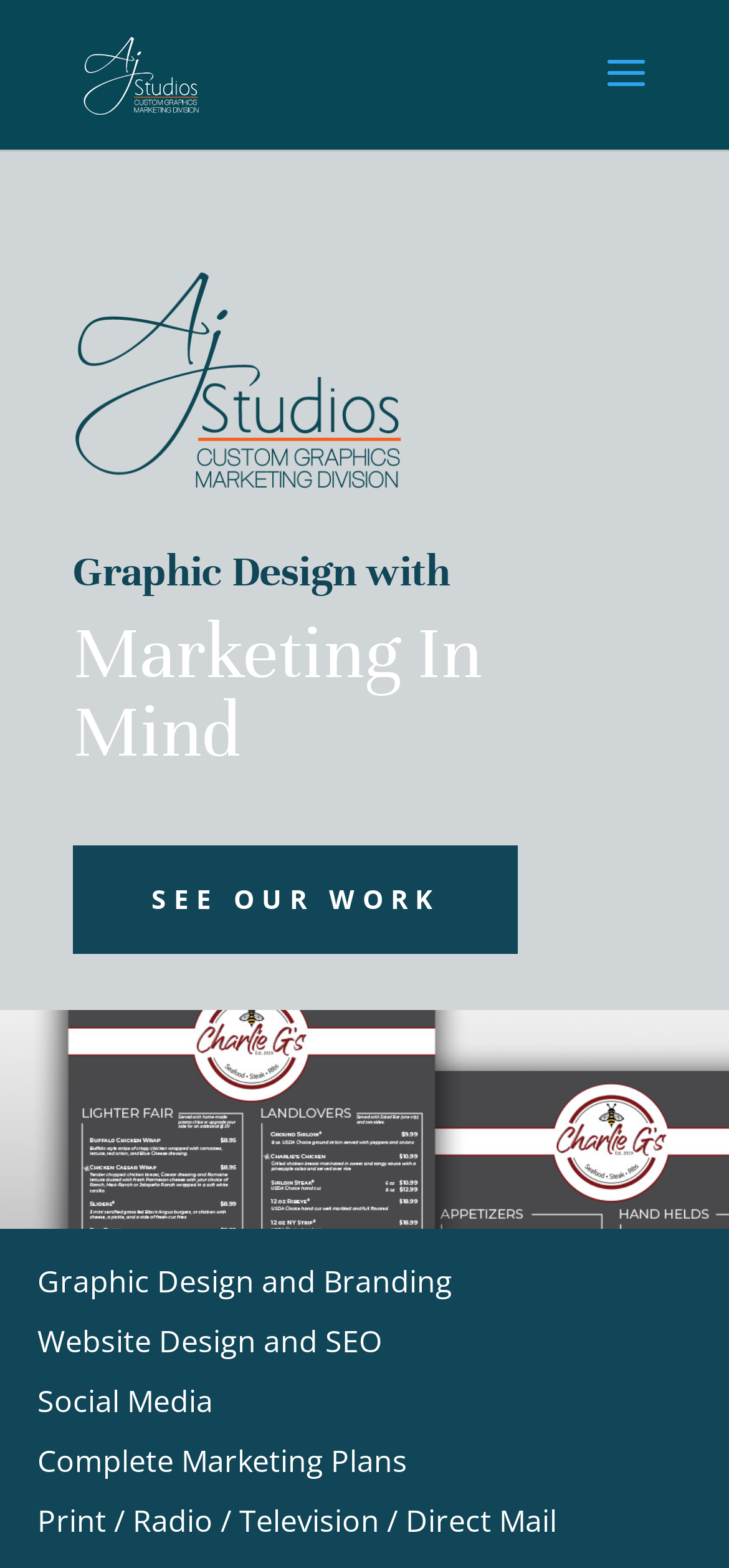Provide your answer in one word or a succinct phrase for the question: 
What is the main focus of AJ Studios LLC?

Graphic Design and Marketing